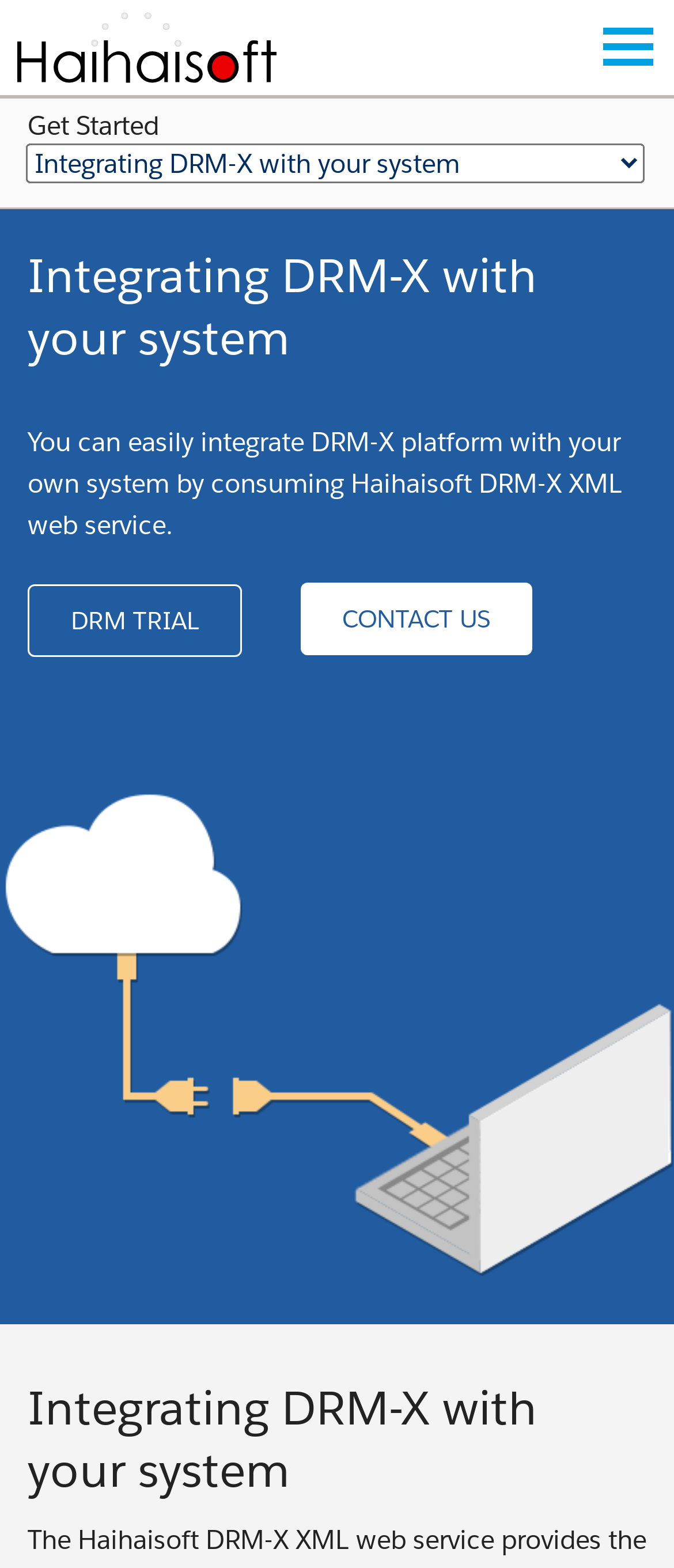Provide the bounding box for the UI element matching this description: "title="Menu"".

[0.862, 0.0, 1.0, 0.06]